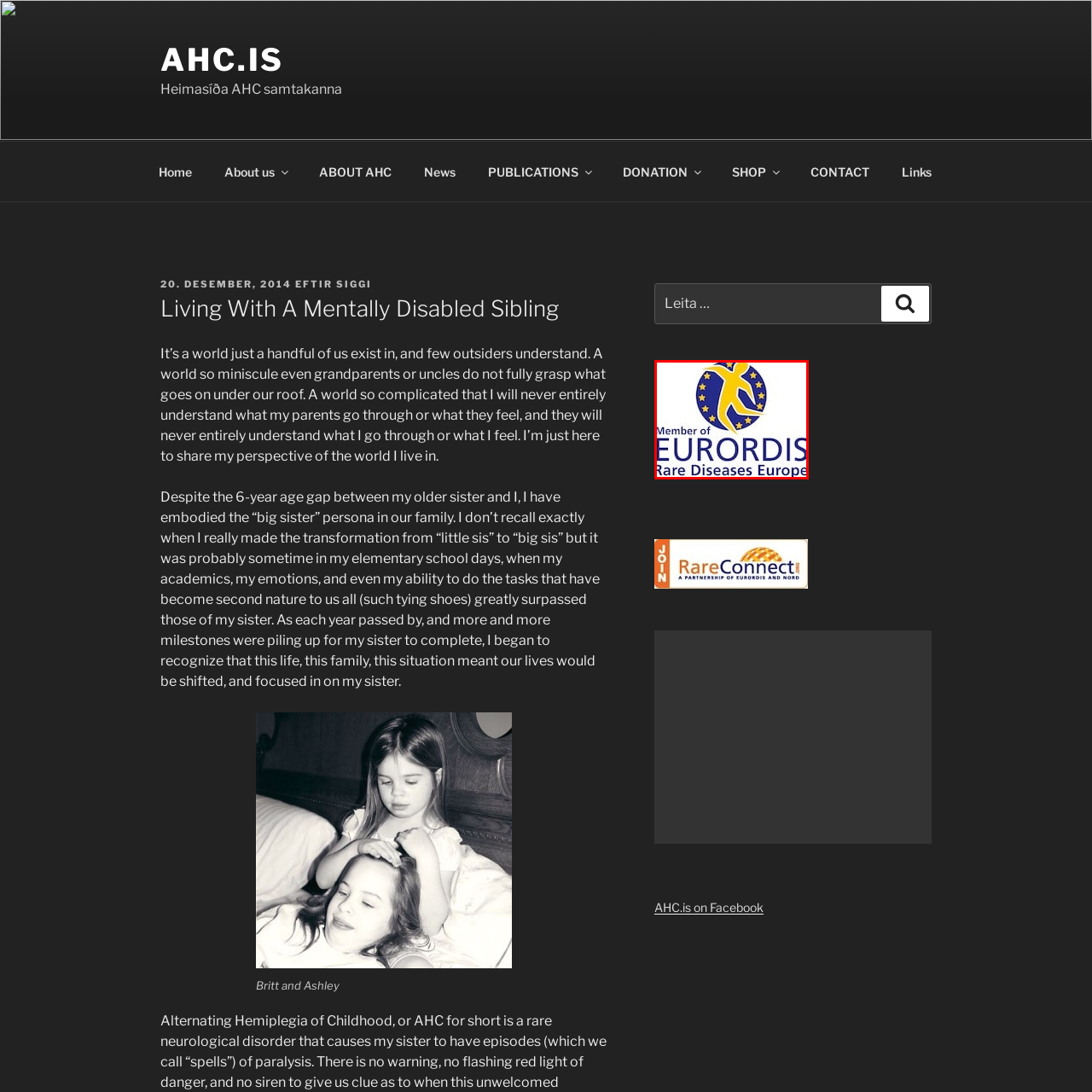Describe thoroughly what is shown in the red-bordered area of the image.

This image features the logo of EURORDIS (Rare Diseases Europe), which embodies the organization's commitment to advocacy and support for those affected by rare diseases. The logo prominently displays a dynamic figure in yellow, symbolizing movement and hope, set against a circular backdrop adorned with stars. The text "Member of EURORDIS" clearly indicates affiliation, reflecting the collaborative efforts of organizations to enhance awareness and improve the quality of life for individuals and families impacted by rare diseases. This visual representation underscores the importance of international solidarity and the shared mission of tackling the challenges faced by those living with rare conditions.